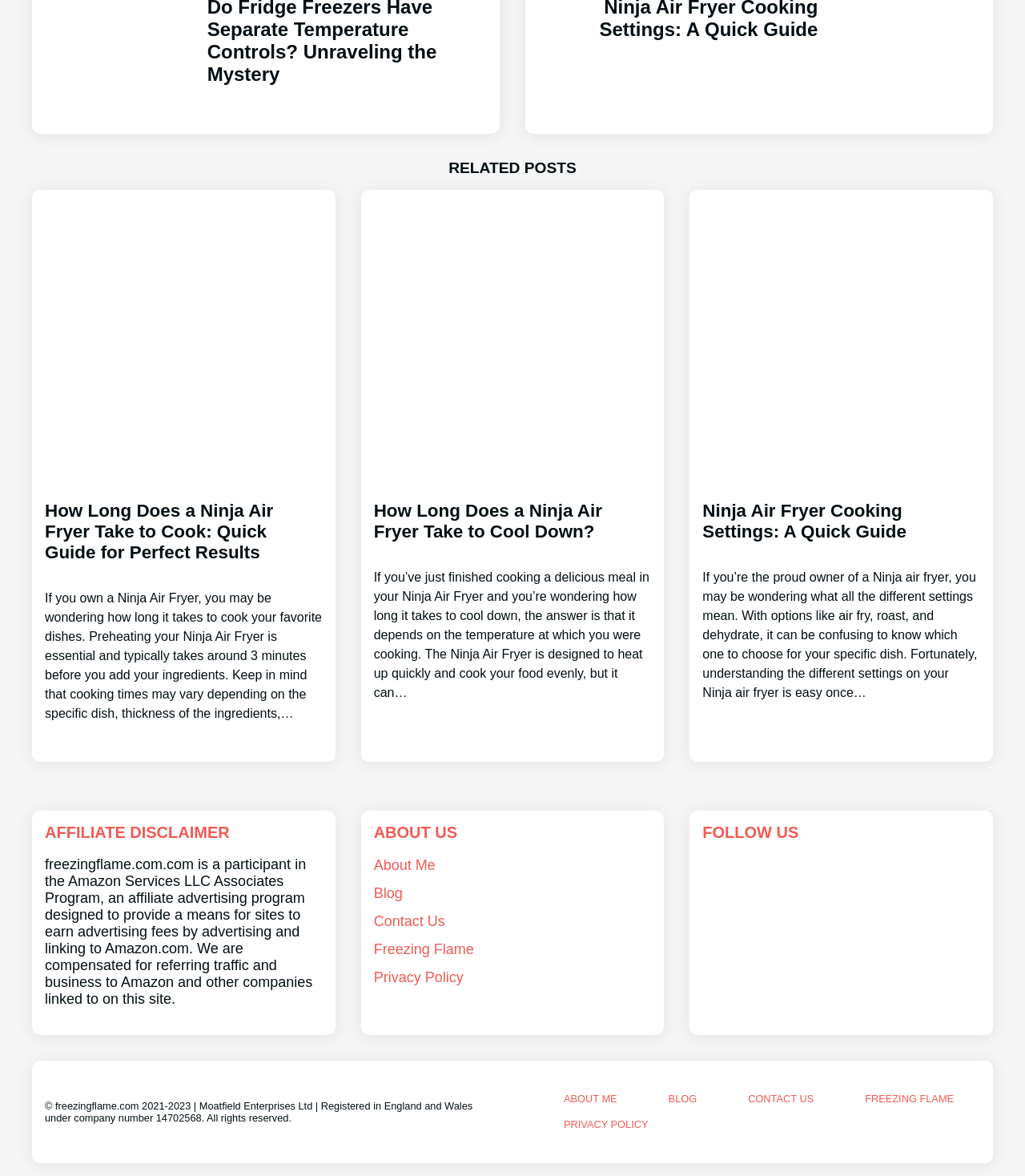How many links are there under 'ABOUT US'?
Provide a detailed answer to the question using information from the image.

Under the 'ABOUT US' heading, there are five links: 'About Me', 'Blog', 'Contact Us', 'Freezing Flame', and 'Privacy Policy'.